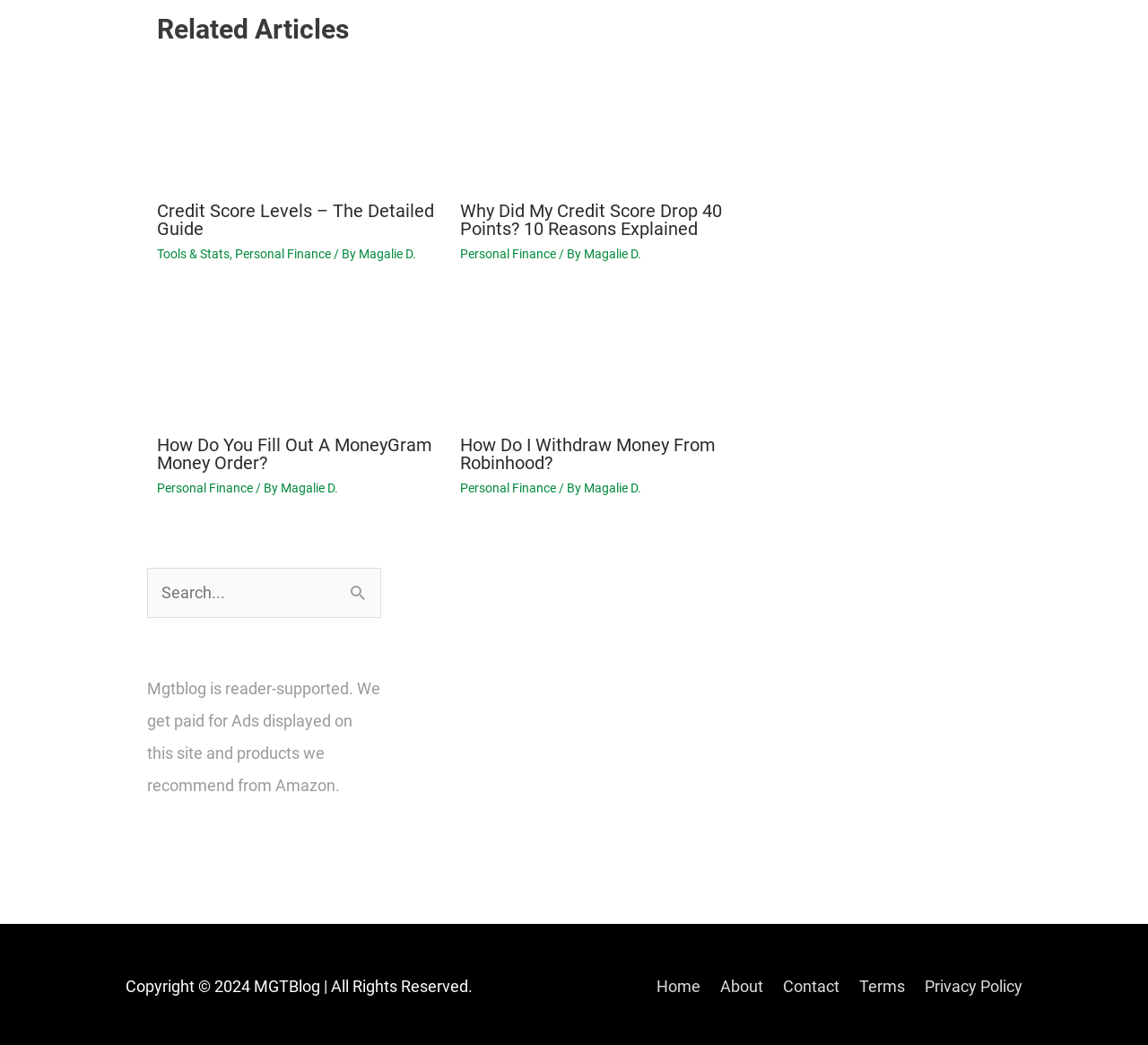What is the name of the website?
Give a single word or phrase answer based on the content of the image.

MGTBlog